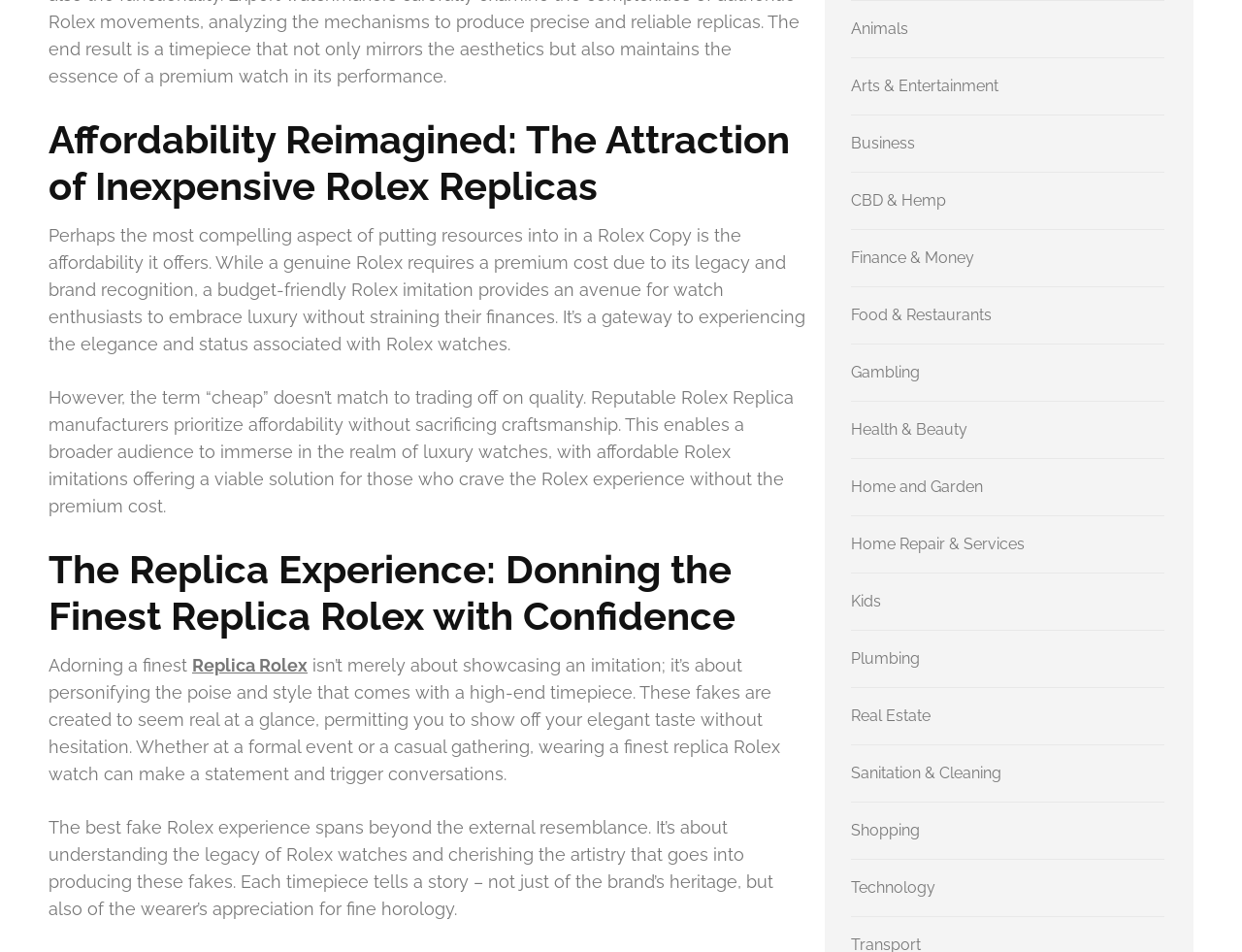Please find and report the bounding box coordinates of the element to click in order to perform the following action: "Browse Shopping". The coordinates should be expressed as four float numbers between 0 and 1, in the format [left, top, right, bottom].

[0.685, 0.863, 0.741, 0.882]